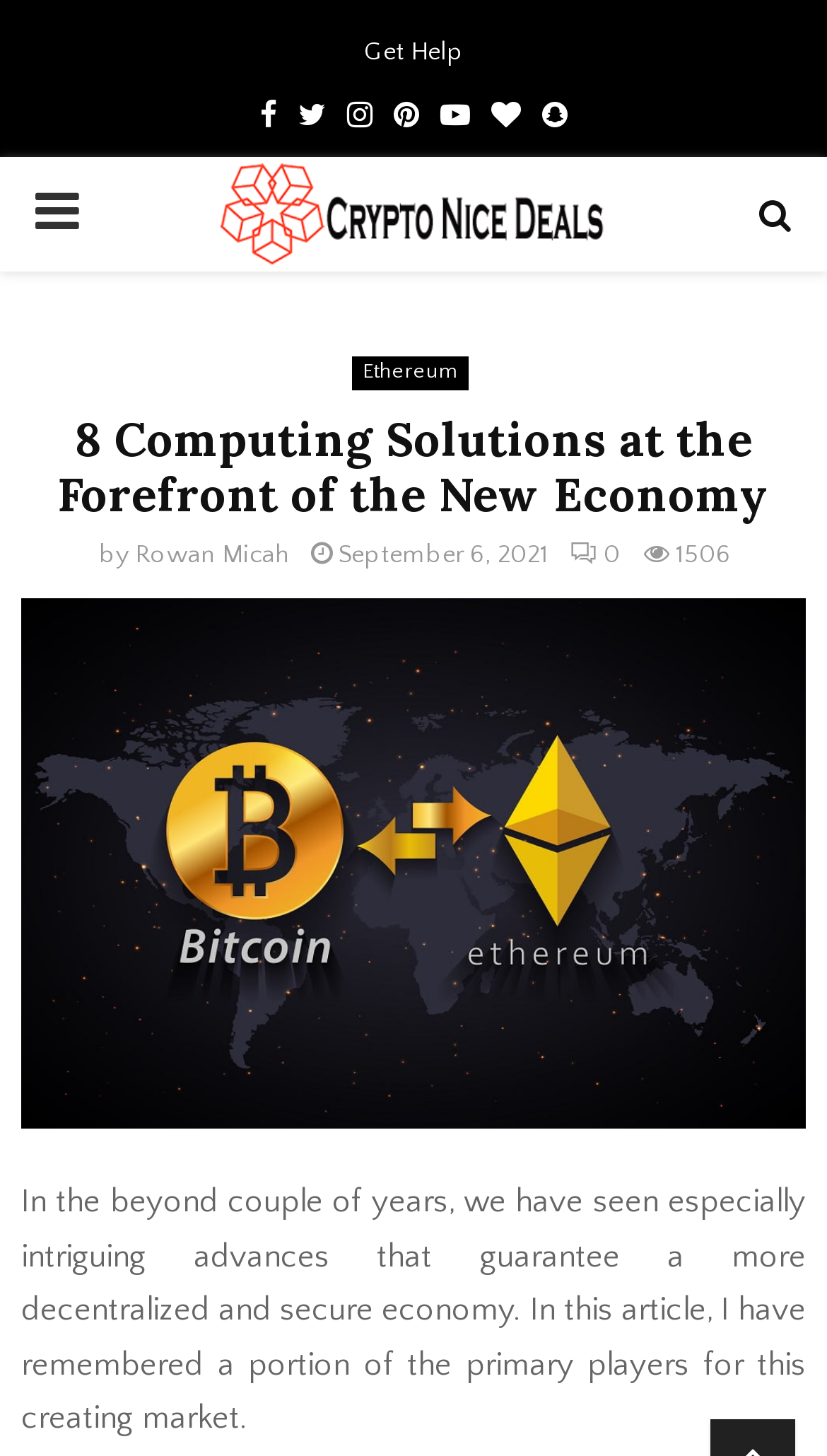Please determine and provide the text content of the webpage's heading.

8 Computing Solutions at the Forefront of the New Economy